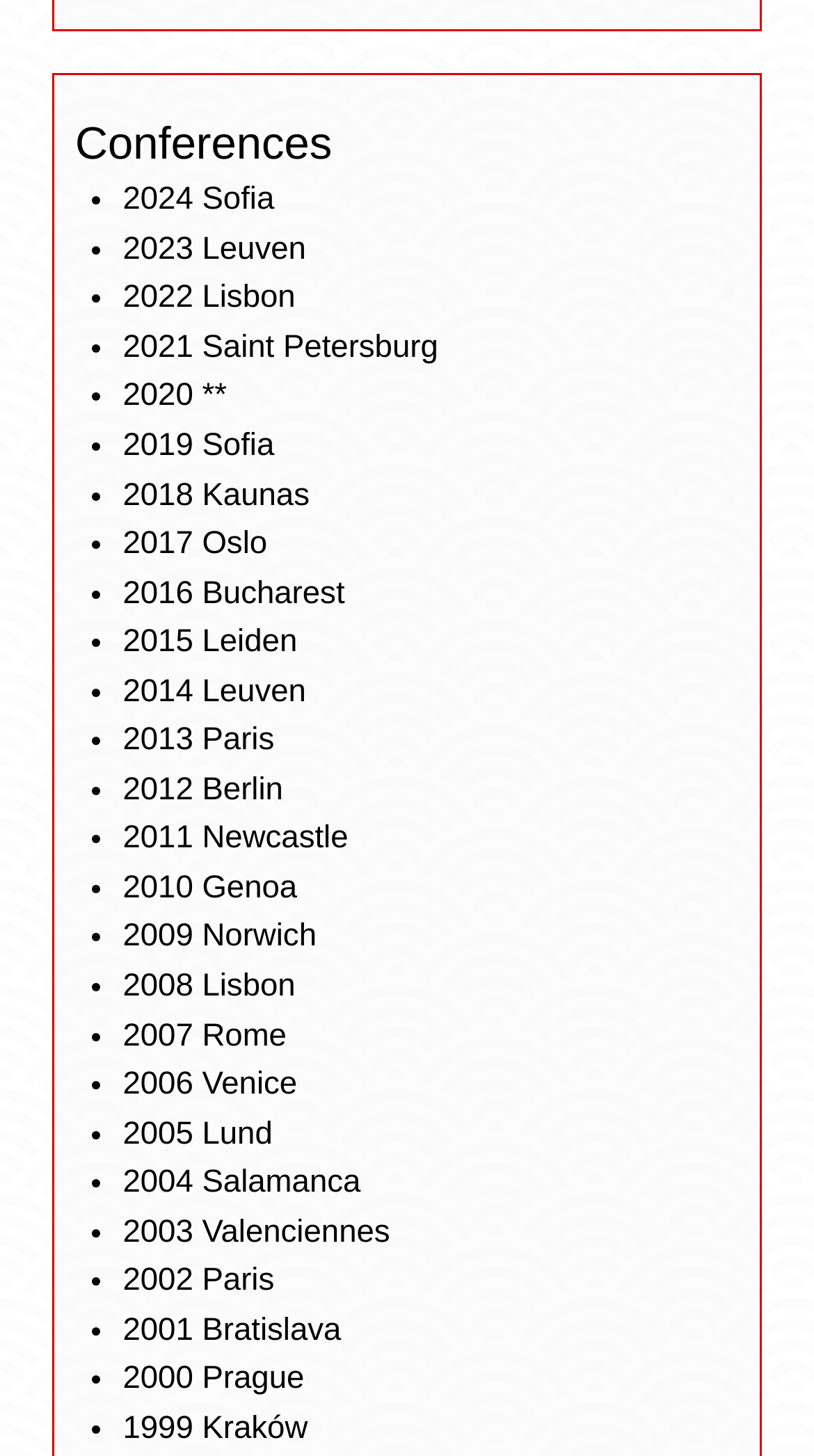Respond with a single word or short phrase to the following question: 
How many conferences were held in Paris?

2